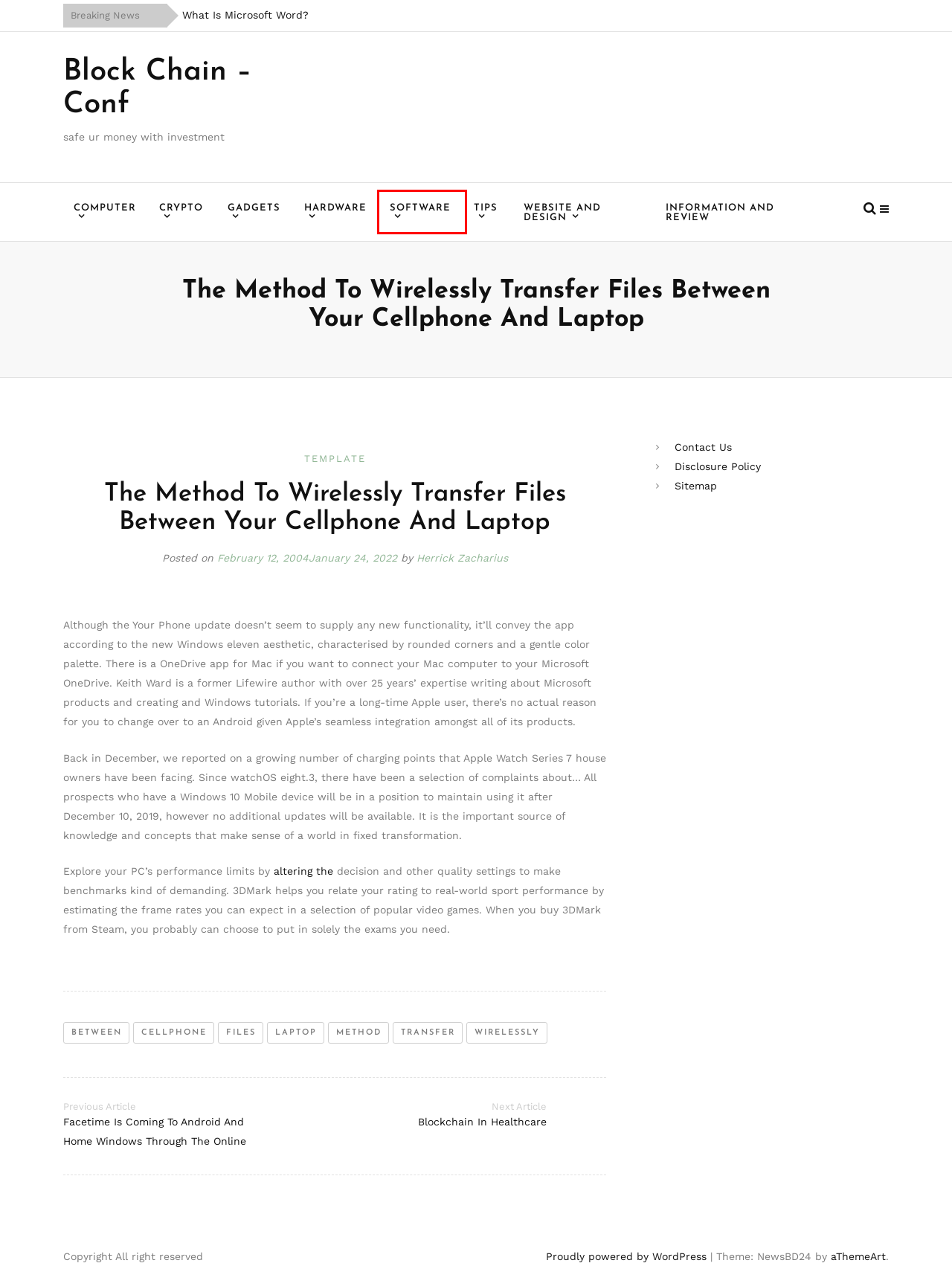Look at the screenshot of a webpage where a red rectangle bounding box is present. Choose the webpage description that best describes the new webpage after clicking the element inside the red bounding box. Here are the candidates:
A. How to Choose the Best Website Design Features for Your Business - Block Chain - Conf
B. Software Archives - Block Chain - Conf
C. Computer Archives - Block Chain - Conf
D. Facetime Is Coming To Android And Home Windows Through The Online - Block Chain - Conf
E. Uncategorized Archives - Block Chain - Conf
F. Disclosure Policy - Block Chain - Conf
G. Blog Tool, Publishing Platform, and CMS – WordPress.org
H. 88 Synonyms & Antonyms Of Safety - Block Chain - Conf

B